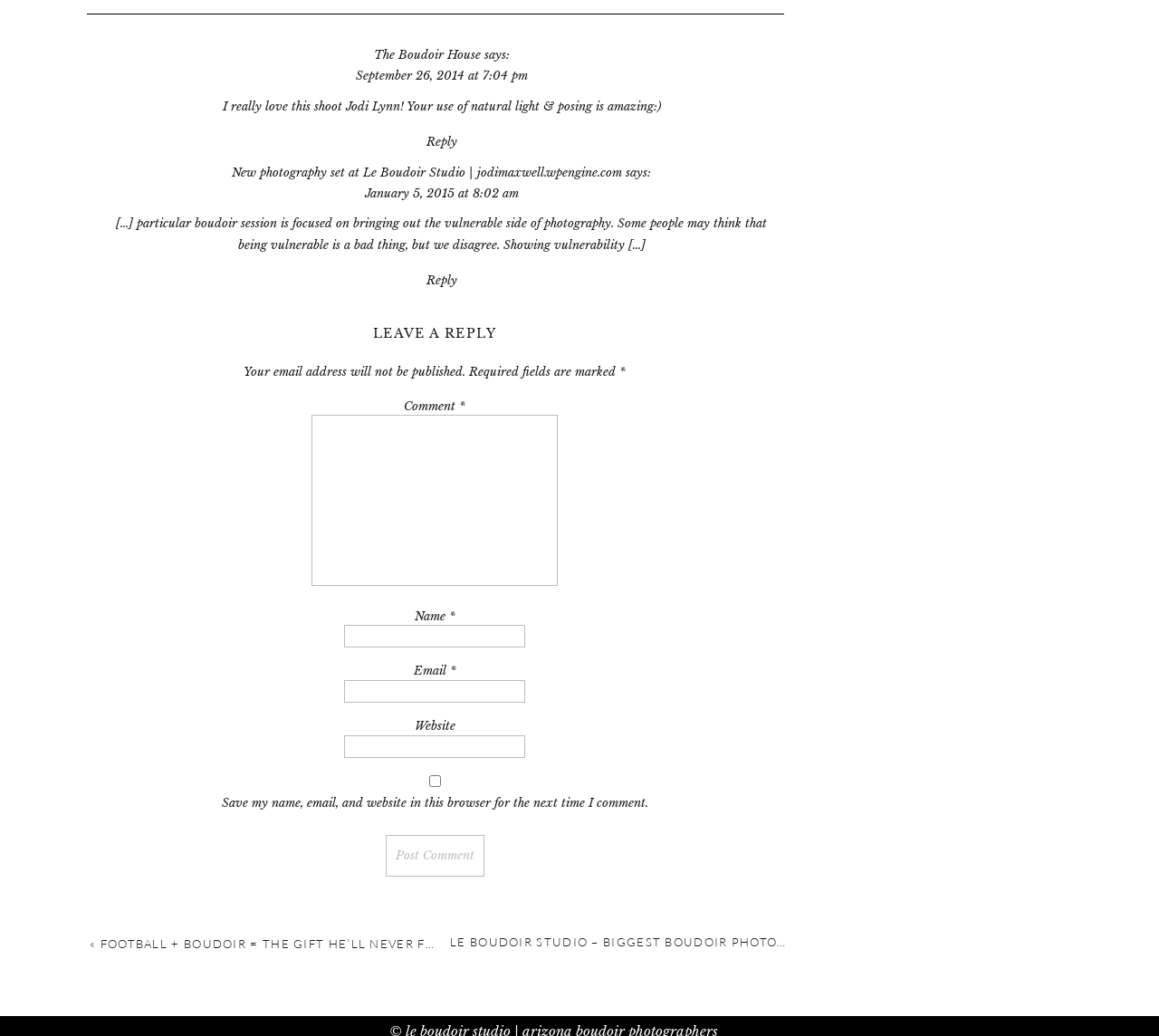Highlight the bounding box coordinates of the element that should be clicked to carry out the following instruction: "Visit LE BOUDOIR STUDIO – BIGGEST BOUDOIR PHOTOGRAPHY SALE OF THE YEAR!". The coordinates must be given as four float numbers ranging from 0 to 1, i.e., [left, top, right, bottom].

[0.388, 0.902, 0.83, 0.916]